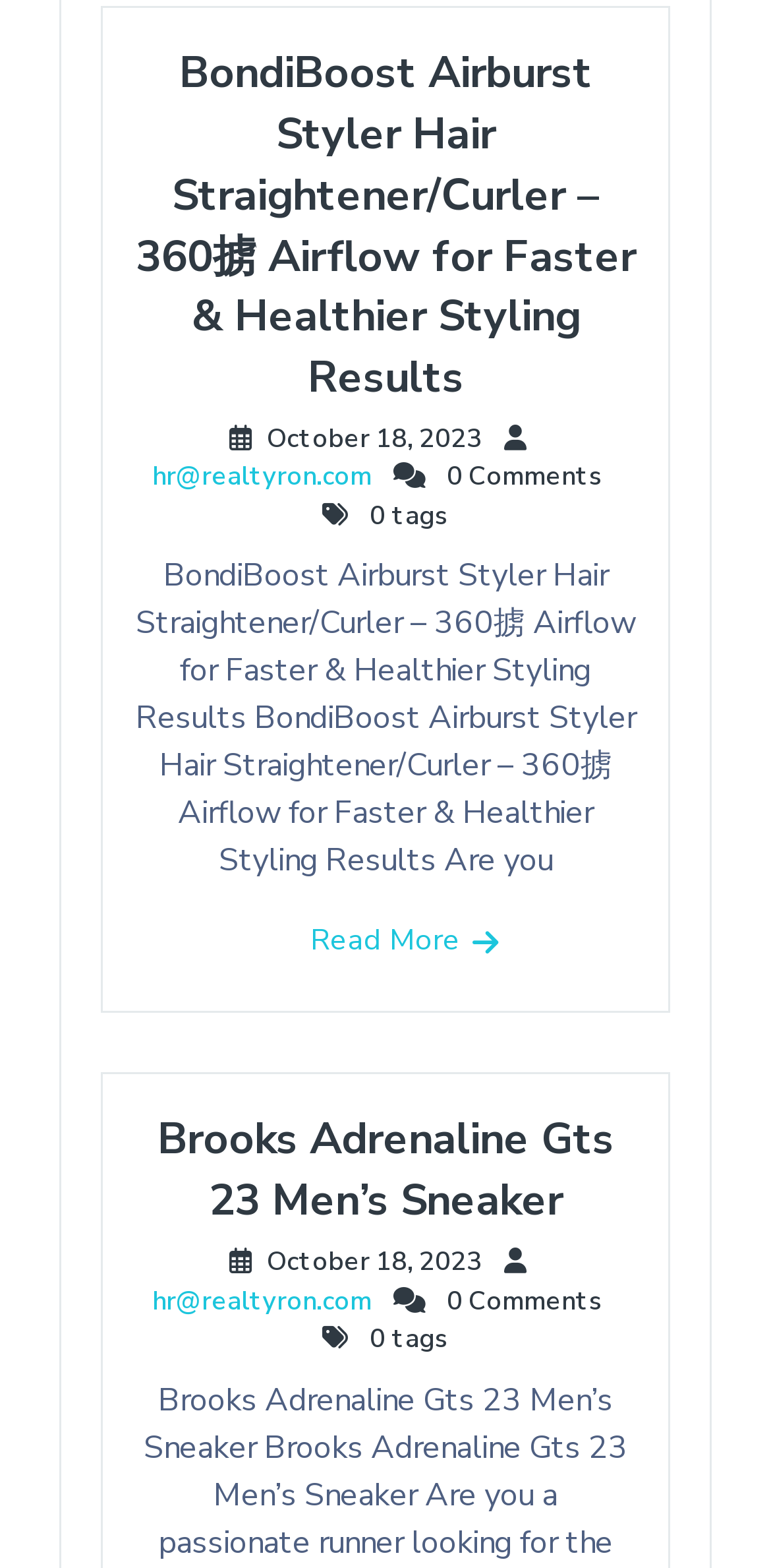What is the email address mentioned in the webpage?
Look at the image and respond with a single word or a short phrase.

hr@realtyron.com